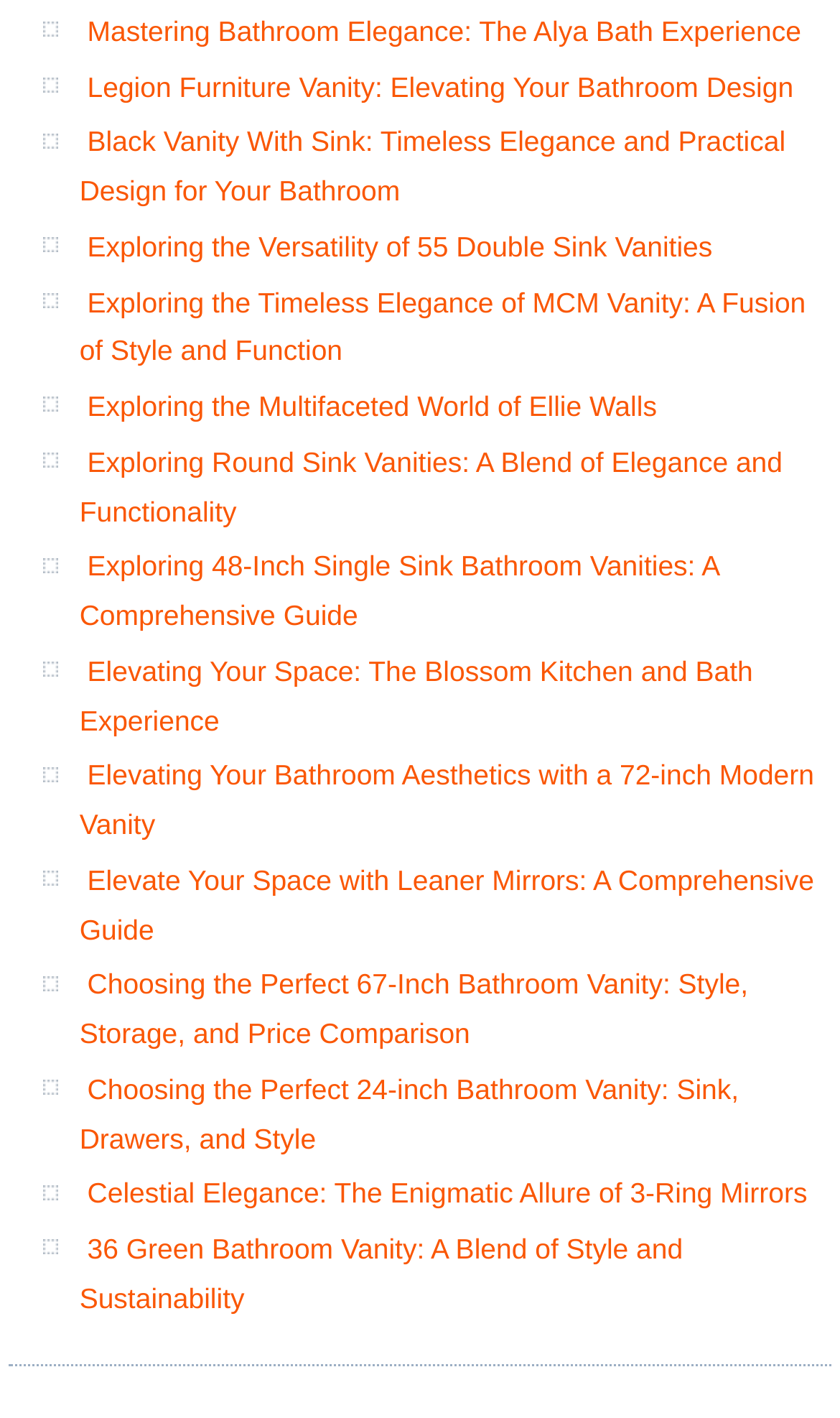How many links are on this webpage?
Please look at the screenshot and answer in one word or a short phrase.

21